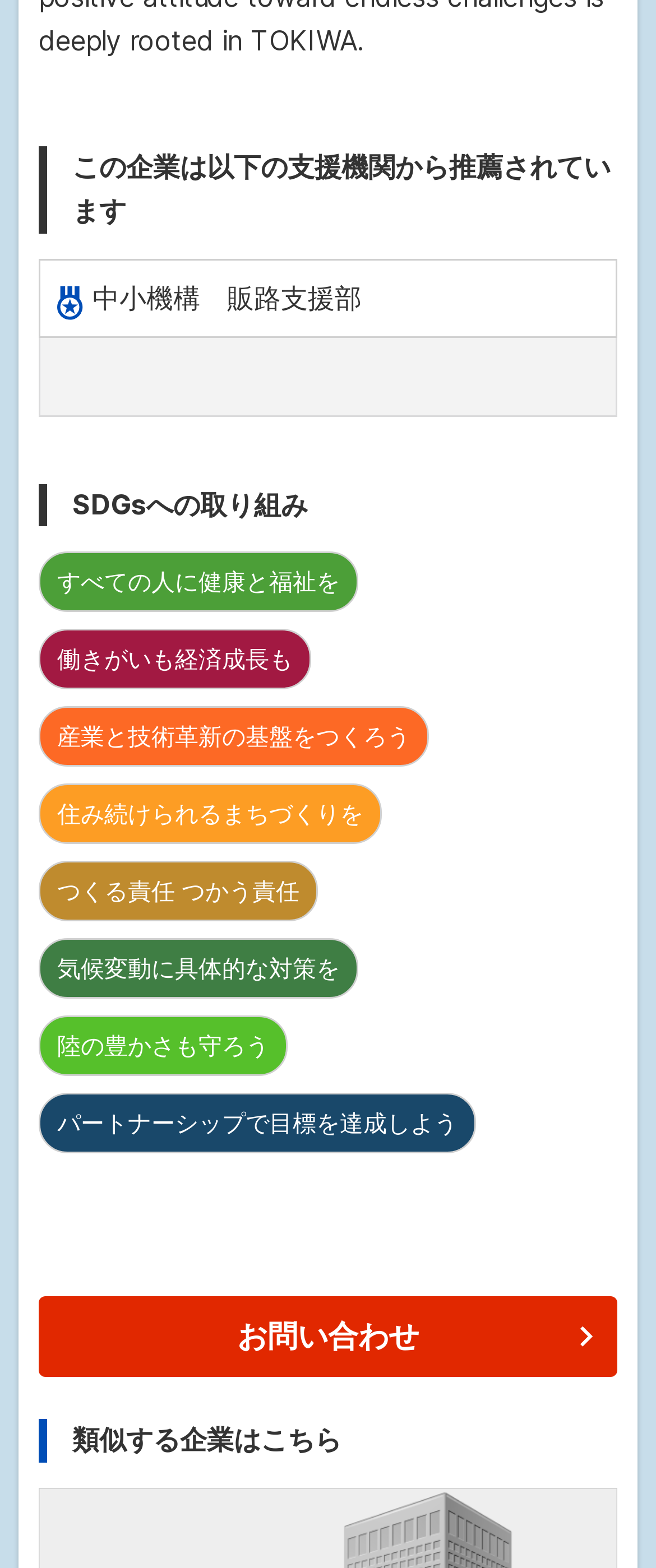Please answer the following question using a single word or phrase: How many links are related to SDGs?

8